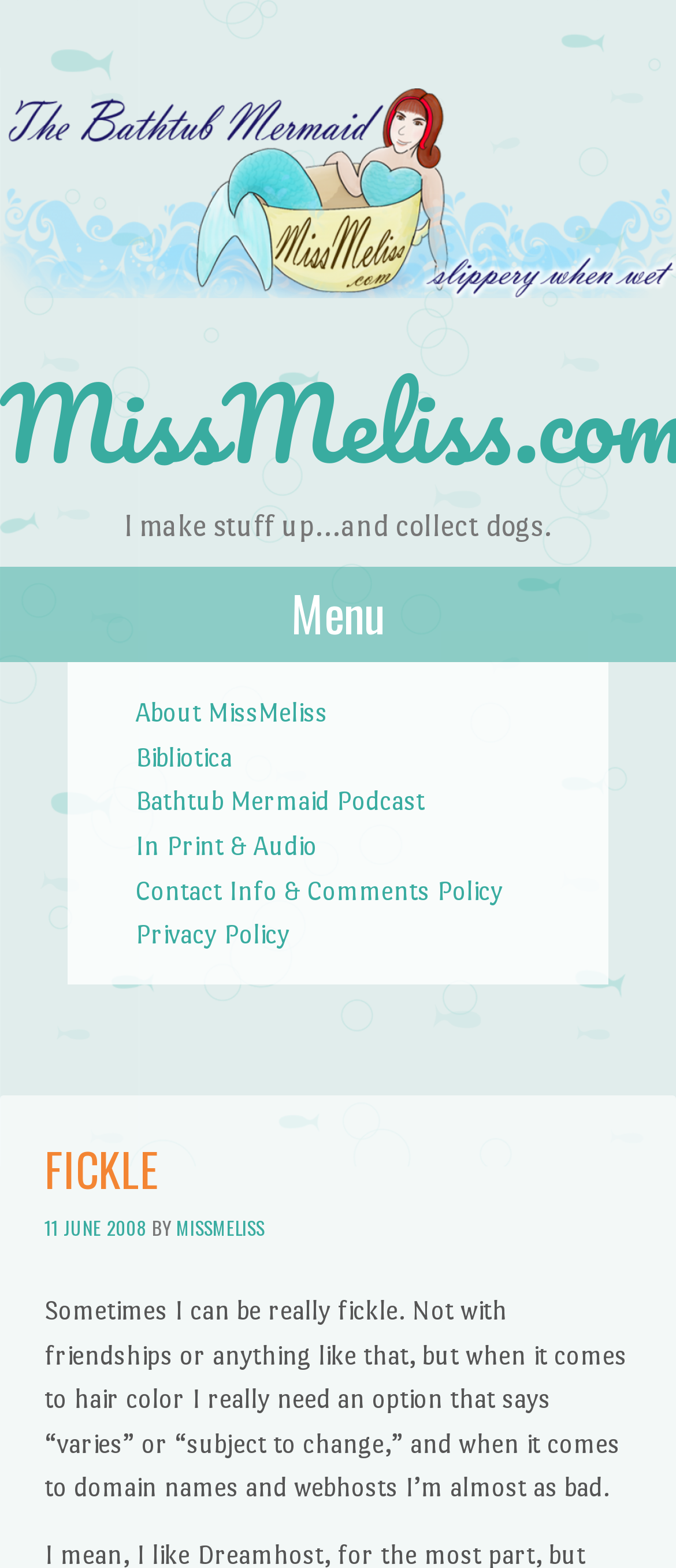Please answer the following question using a single word or phrase: 
How many menu items are there?

6